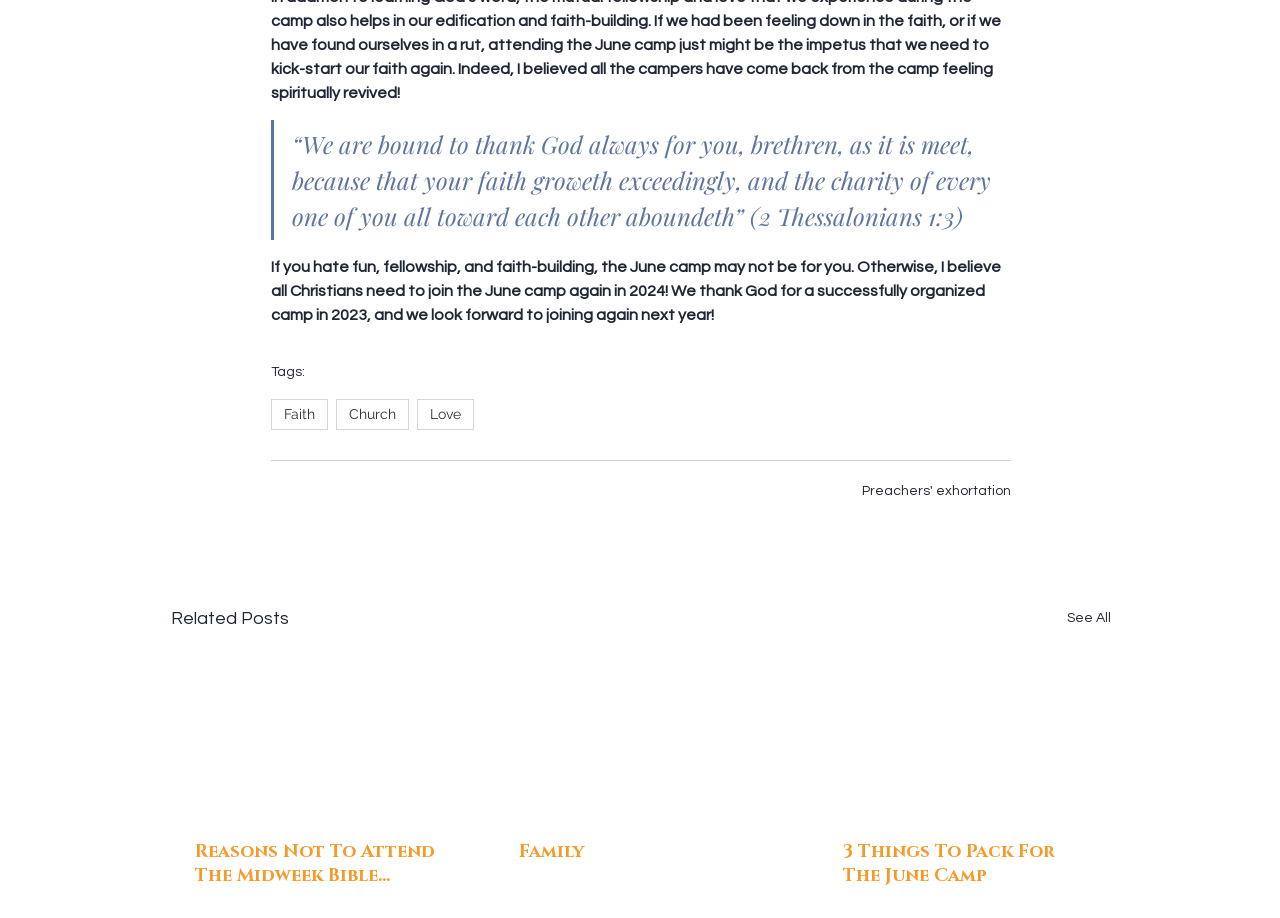Provide the bounding box coordinates of the HTML element described as: "Faith". The bounding box coordinates should be four float numbers between 0 and 1, i.e., [left, top, right, bottom].

[0.212, 0.435, 0.256, 0.468]